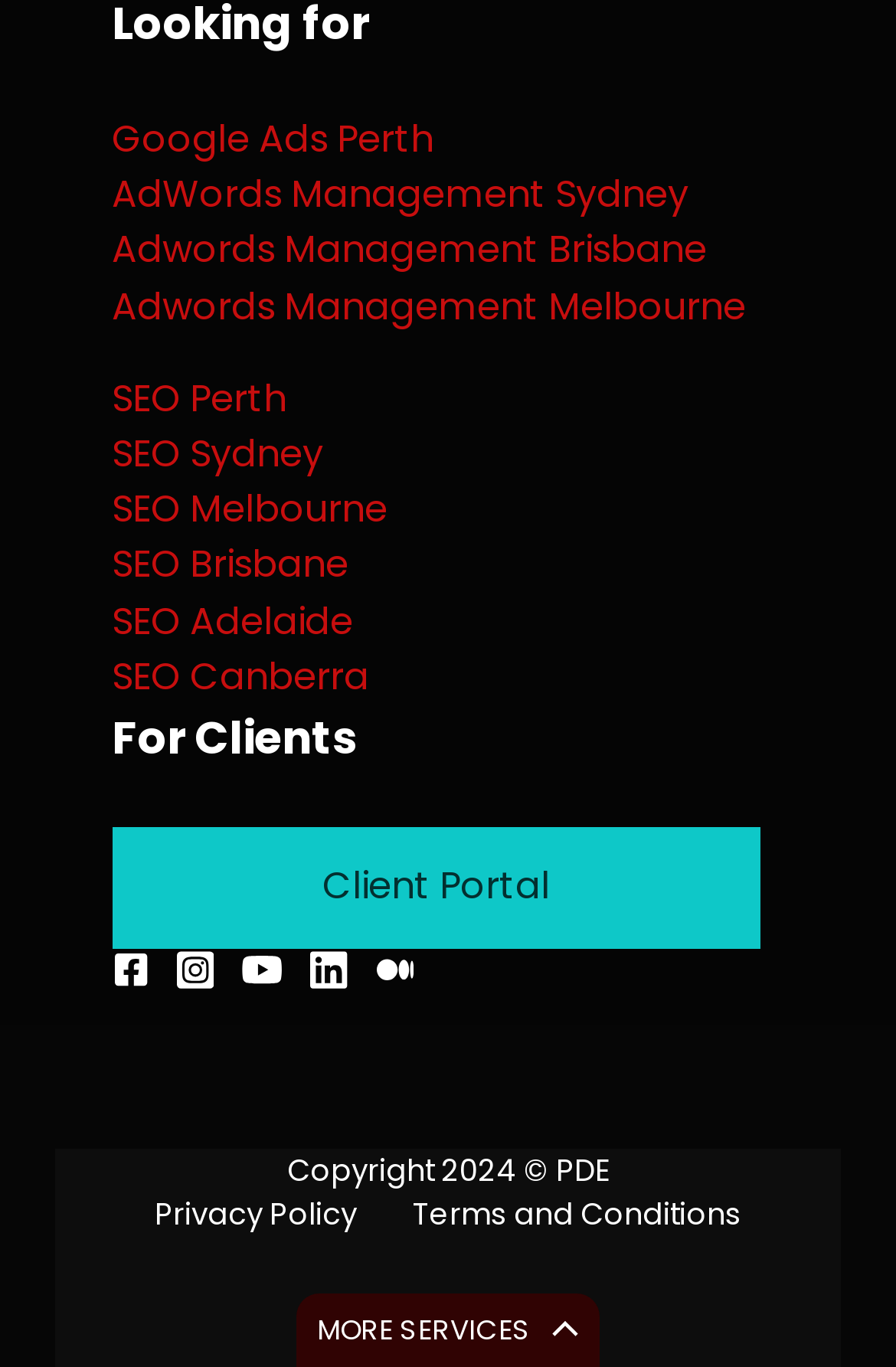Using the element description provided, determine the bounding box coordinates in the format (top-left x, top-left y, bottom-right x, bottom-right y). Ensure that all values are floating point numbers between 0 and 1. Element description: Follow us on YouTube

[0.27, 0.696, 0.316, 0.723]